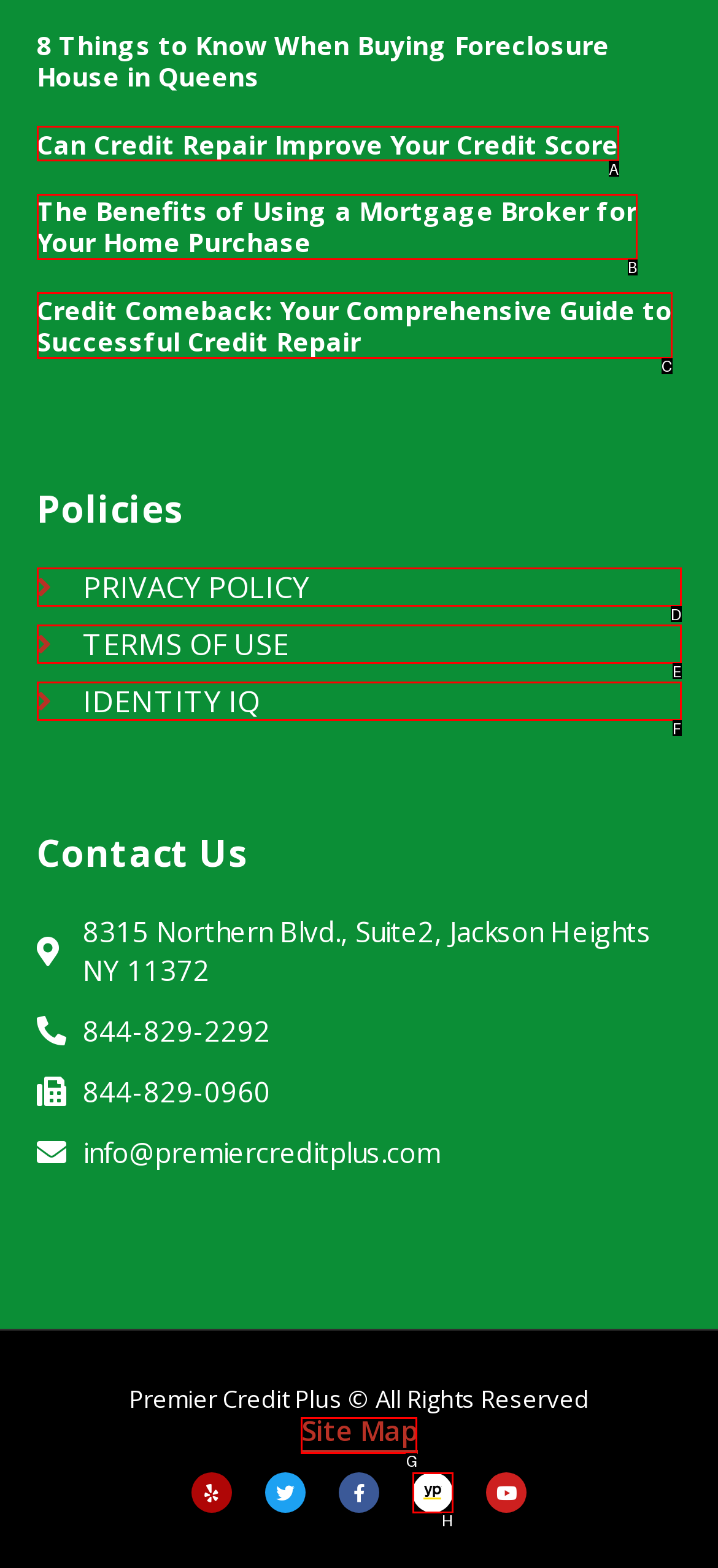Indicate which red-bounded element should be clicked to perform the task: Visit the site map Answer with the letter of the correct option.

G